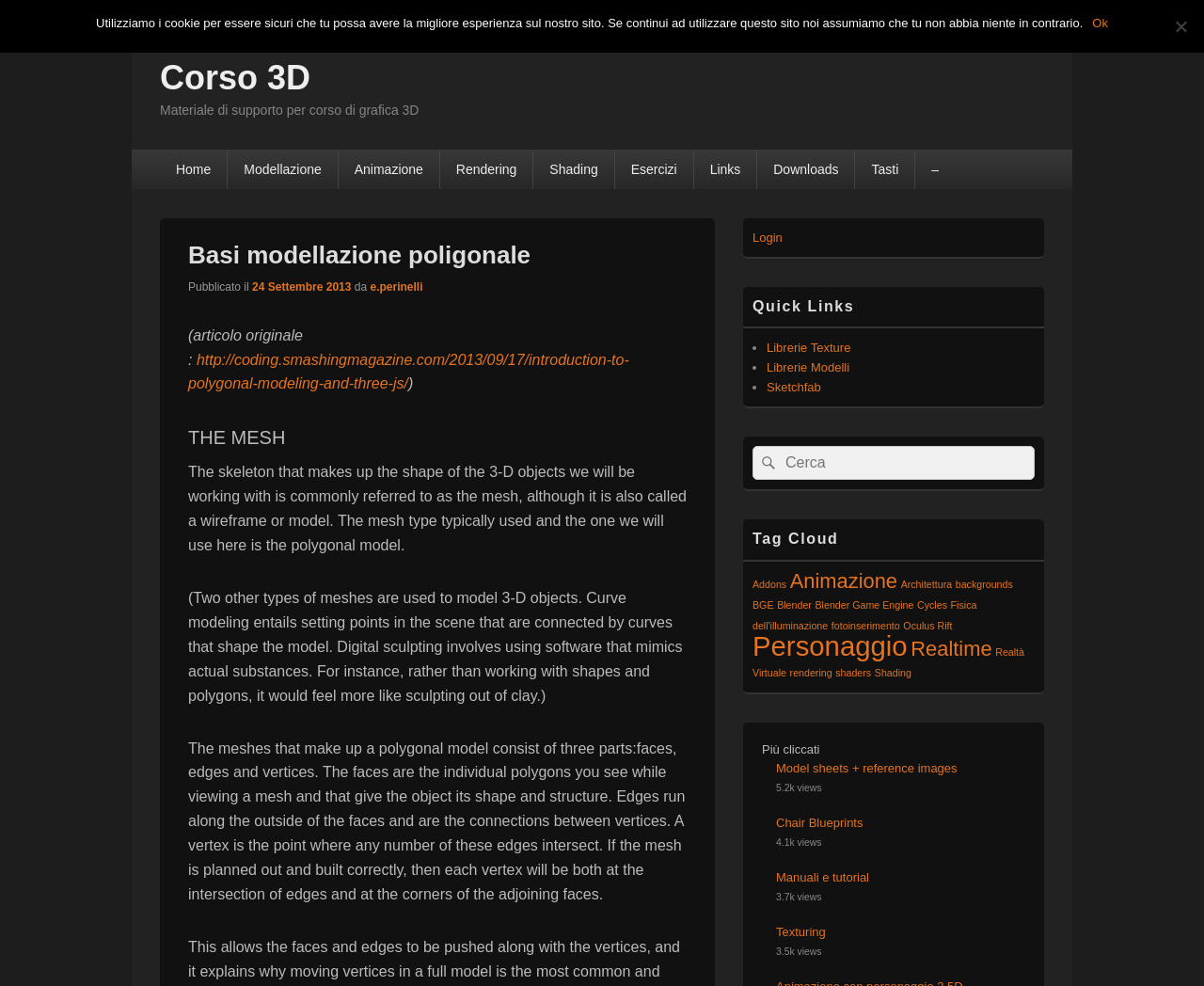Can you find the bounding box coordinates of the area I should click to execute the following instruction: "Login to the website"?

[0.625, 0.233, 0.65, 0.248]